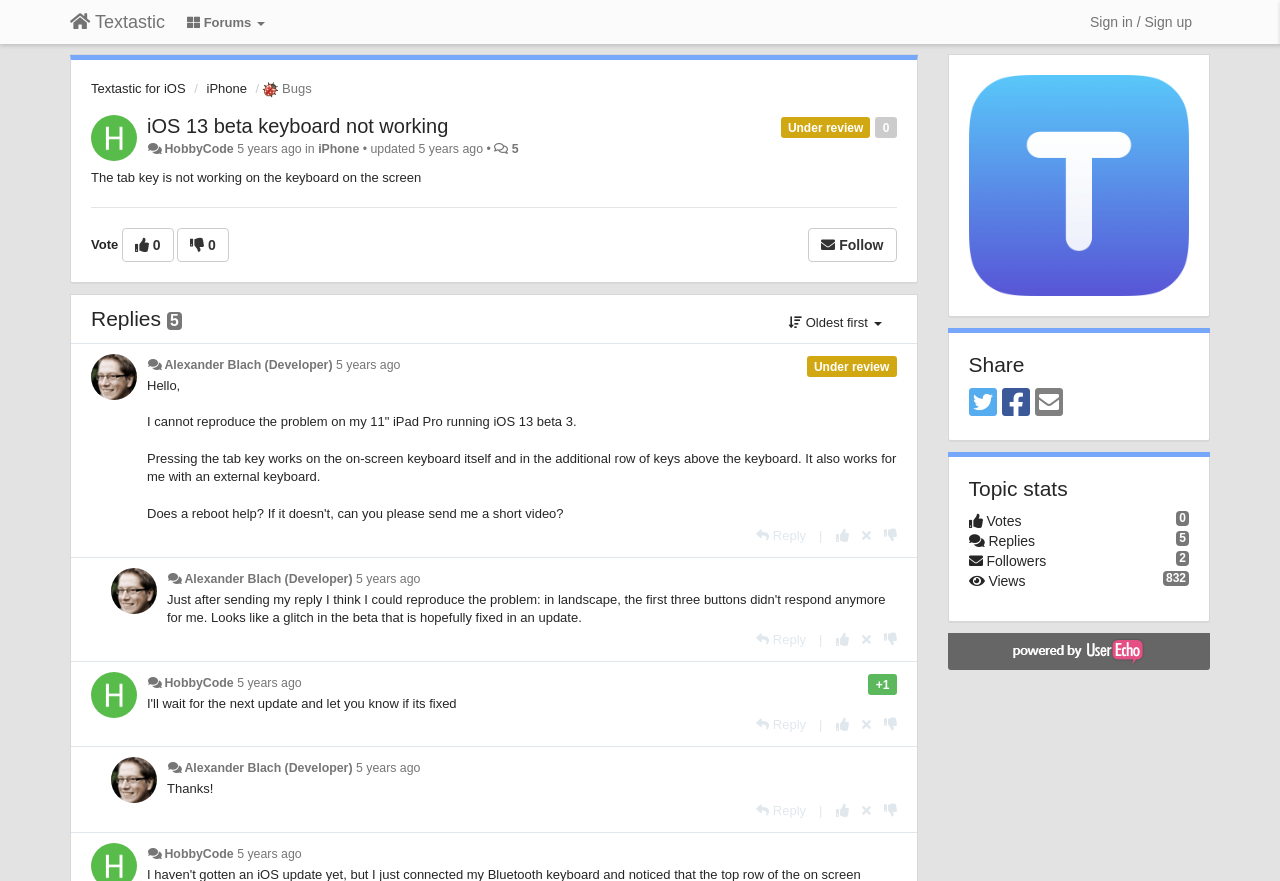Give a one-word or phrase response to the following question: How many replies are there to the bug report?

Multiple